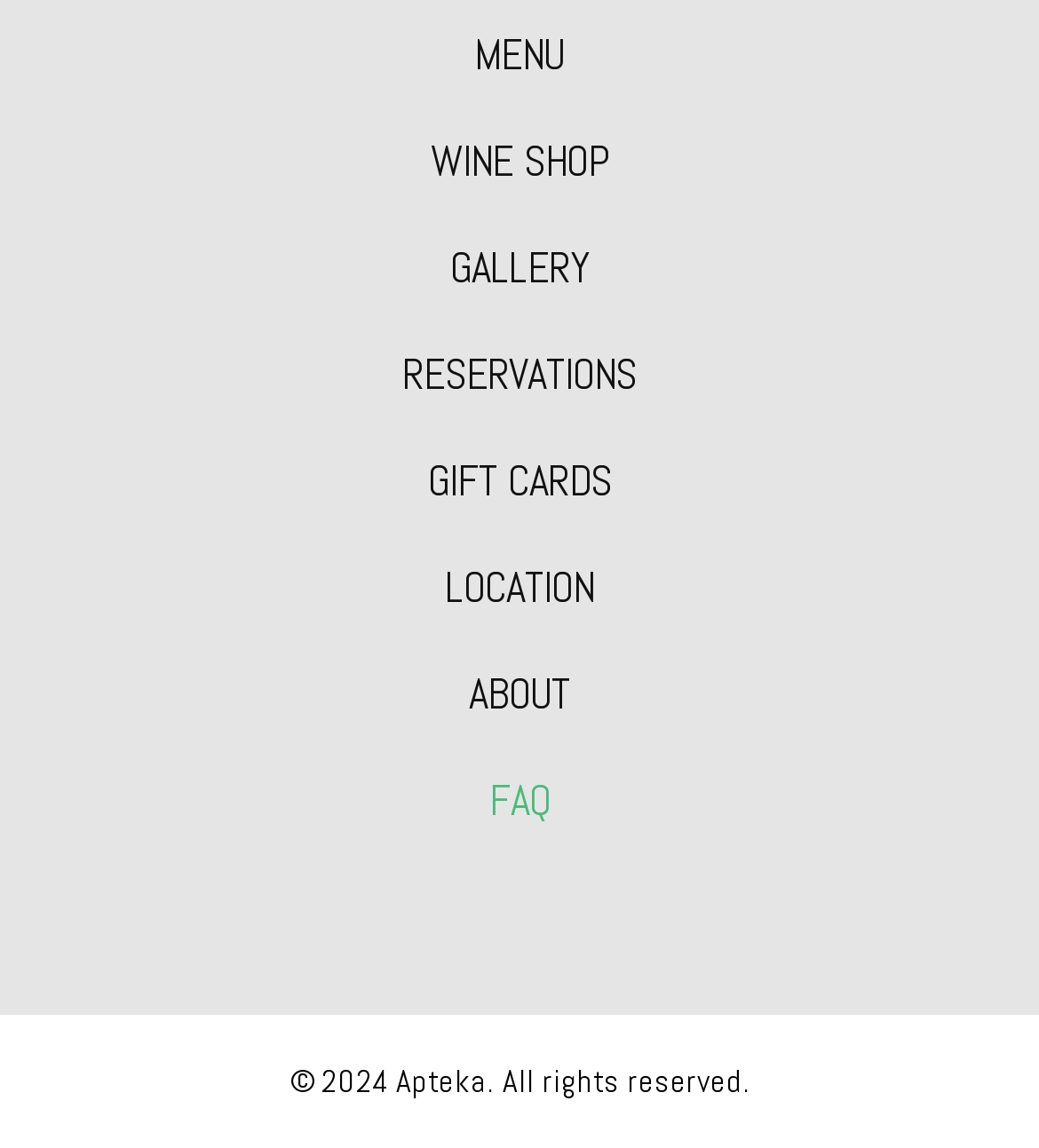Please reply to the following question with a single word or a short phrase:
What is the position of the 'LOCATION' link?

Sixth